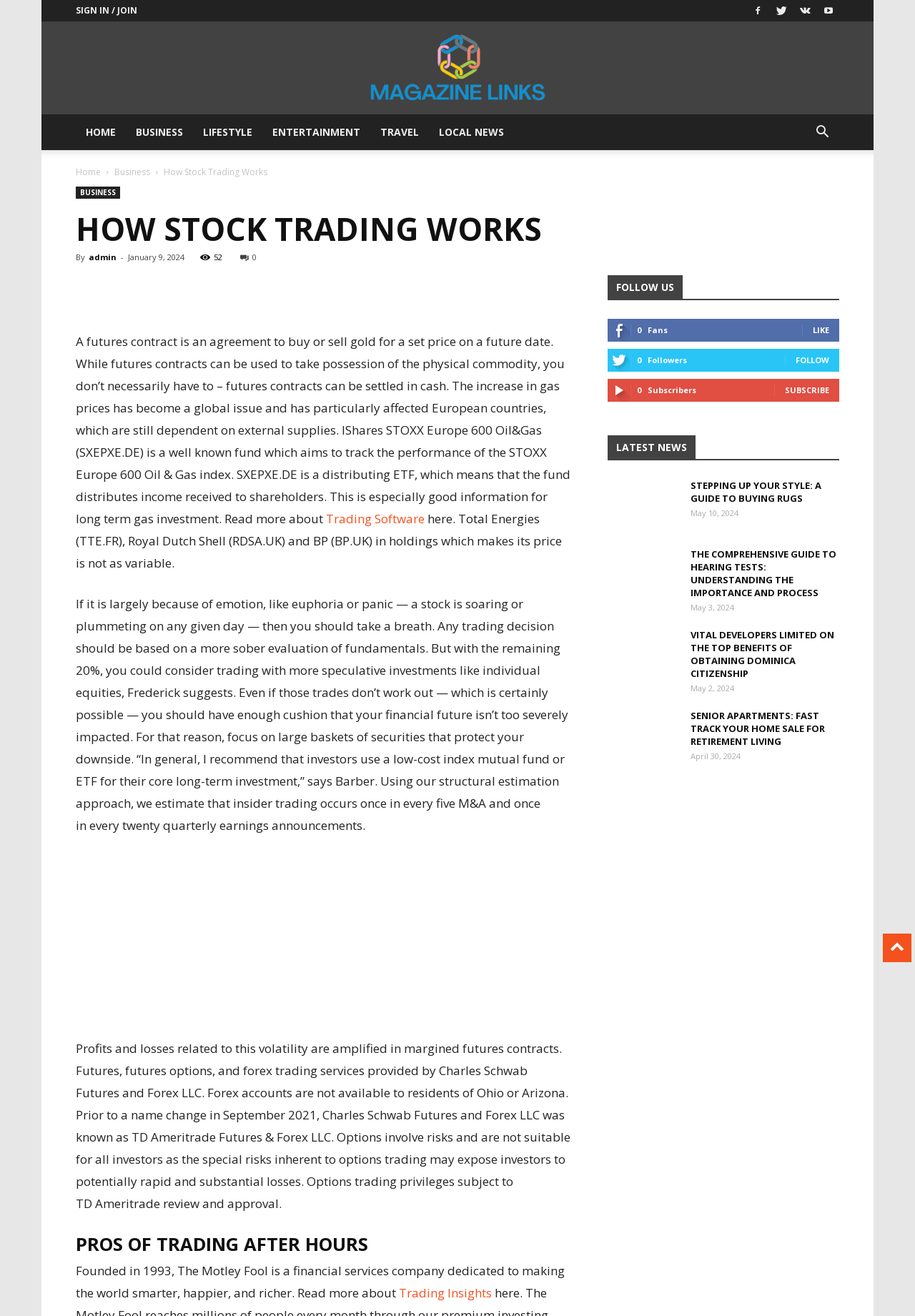By analyzing the image, answer the following question with a detailed response: What is the topic of the article?

The topic of the article can be determined by looking at the heading 'HOW STOCK TRADING WORKS' which is a prominent element on the webpage, indicating that the article is about stock trading.